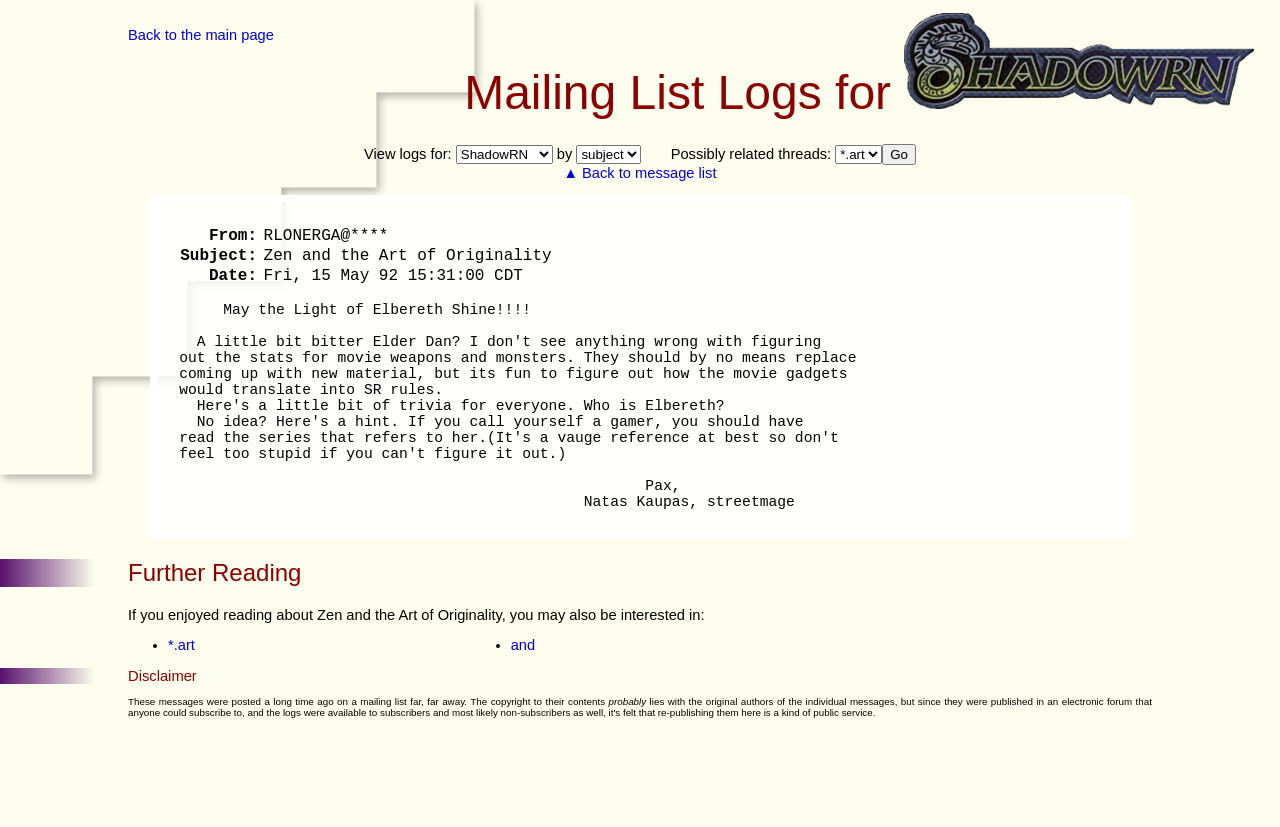Indicate the bounding box coordinates of the element that needs to be clicked to satisfy the following instruction: "Browse the archives from November 2023". The coordinates should be four float numbers between 0 and 1, i.e., [left, top, right, bottom].

None